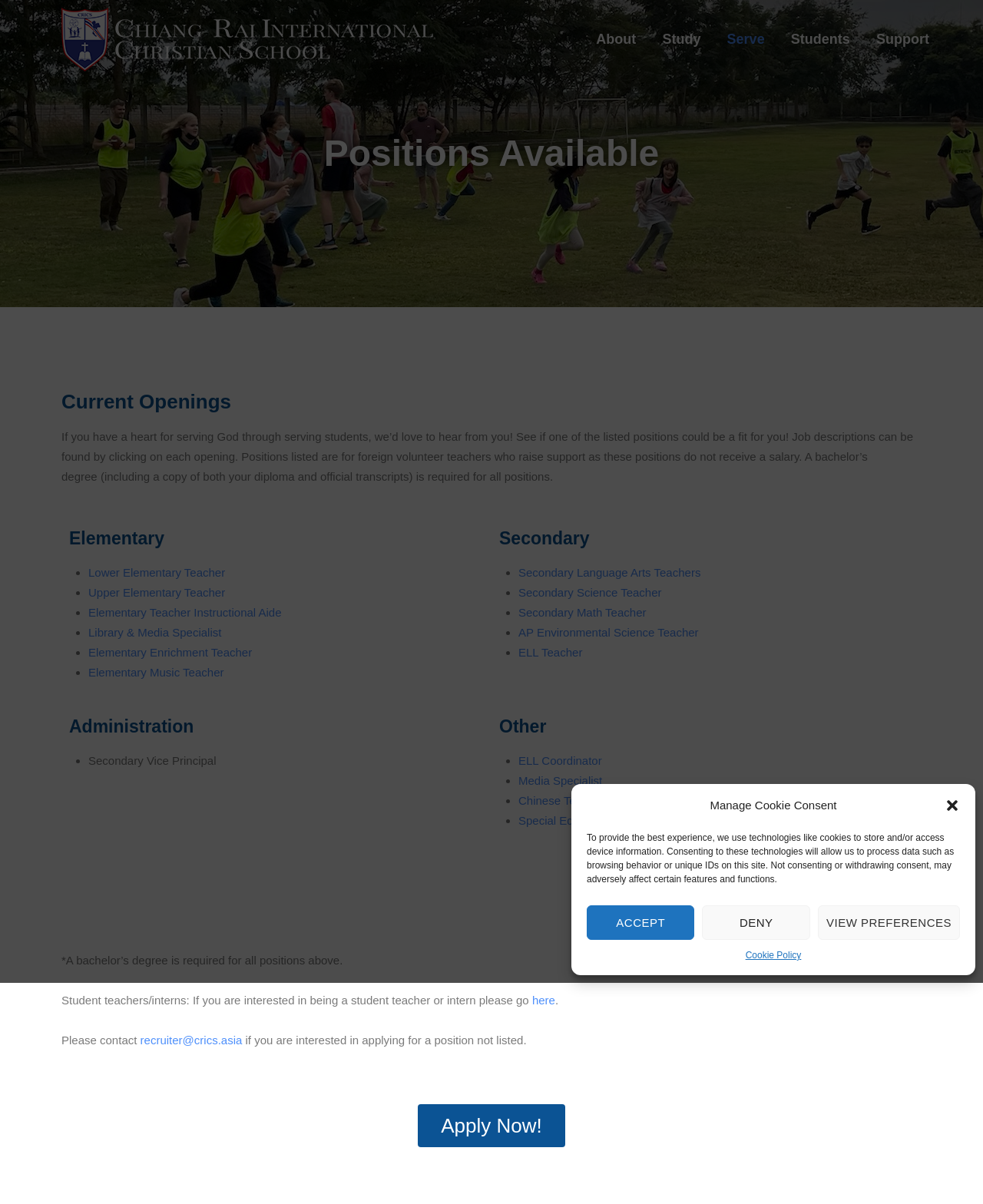Determine the bounding box coordinates of the clickable region to follow the instruction: "Learn about Lower Elementary Teacher position".

[0.09, 0.47, 0.229, 0.481]